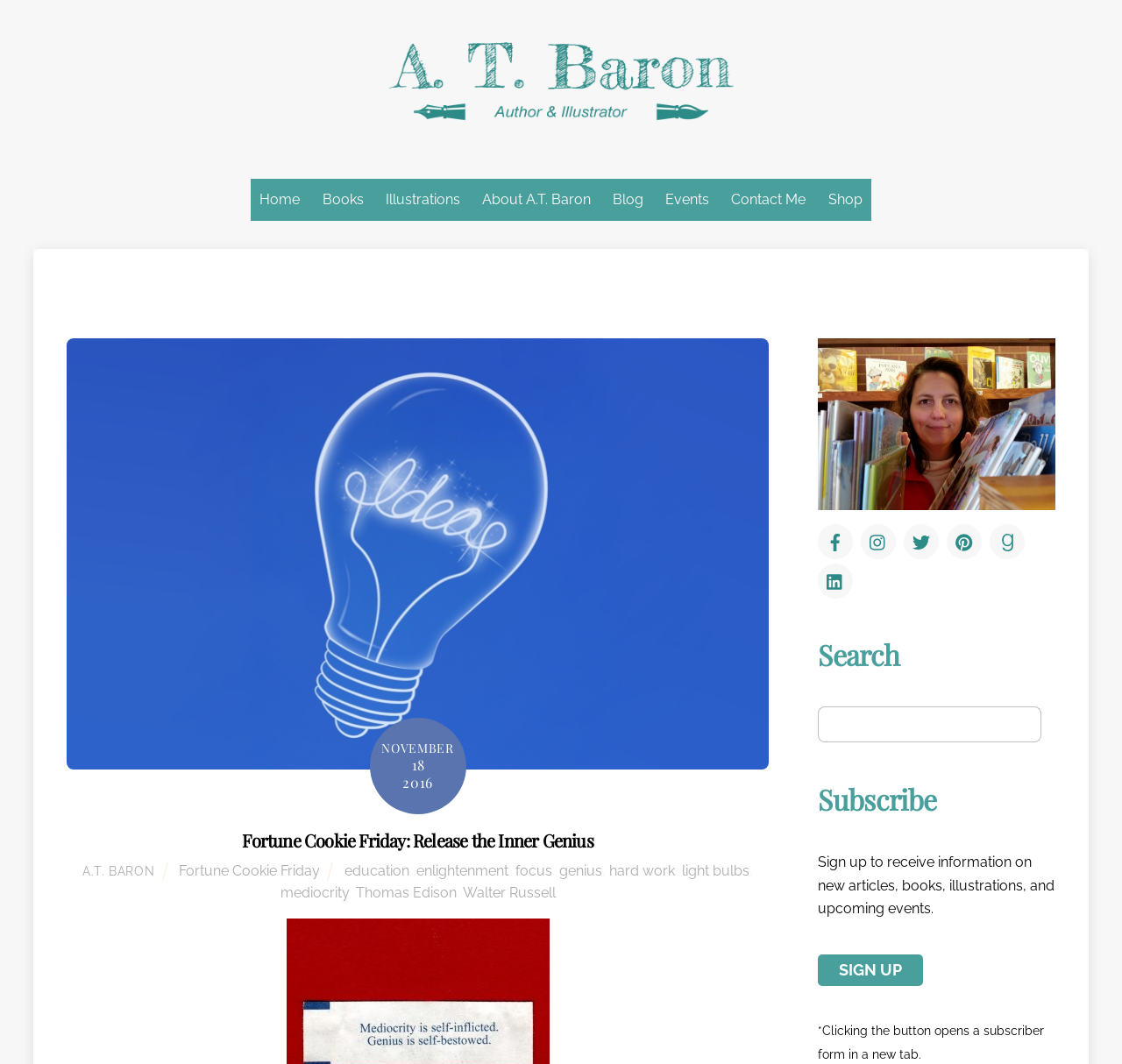Describe all the significant parts and information present on the webpage.

This webpage is about A. T. Baron, a children's author, and features a blog post titled "Fortune Cookie Friday: Release the Inner Genius". At the top, there is a navigation menu with links to "Home", "Books", "Illustrations", "About A.T. Baron", "Blog", "Events", "Contact Me", and "Shop". Below the navigation menu, there is a large image with a fortune cookie and a link to the blog post.

On the left side, there is a section with the title "Fortune Cookie Friday: Release the Inner Genius" and a date "NOVEMBER 18, 2016". Below the title, there are links to related topics such as "education", "enlightenment", "focus", "genius", "hard work", "light bulbs", "mediocrity", "Thomas Edison", and "Walter Russell".

On the right side, there are social media links to Facebook, Instagram, Twitter, Pinterest, Goodreads, and LinkedIn, each with an accompanying image. Below the social media links, there is a search bar and a subscribe section, where visitors can sign up to receive information on new articles, books, illustrations, and upcoming events.

The overall layout is organized, with clear headings and concise text, making it easy to navigate and find relevant information.